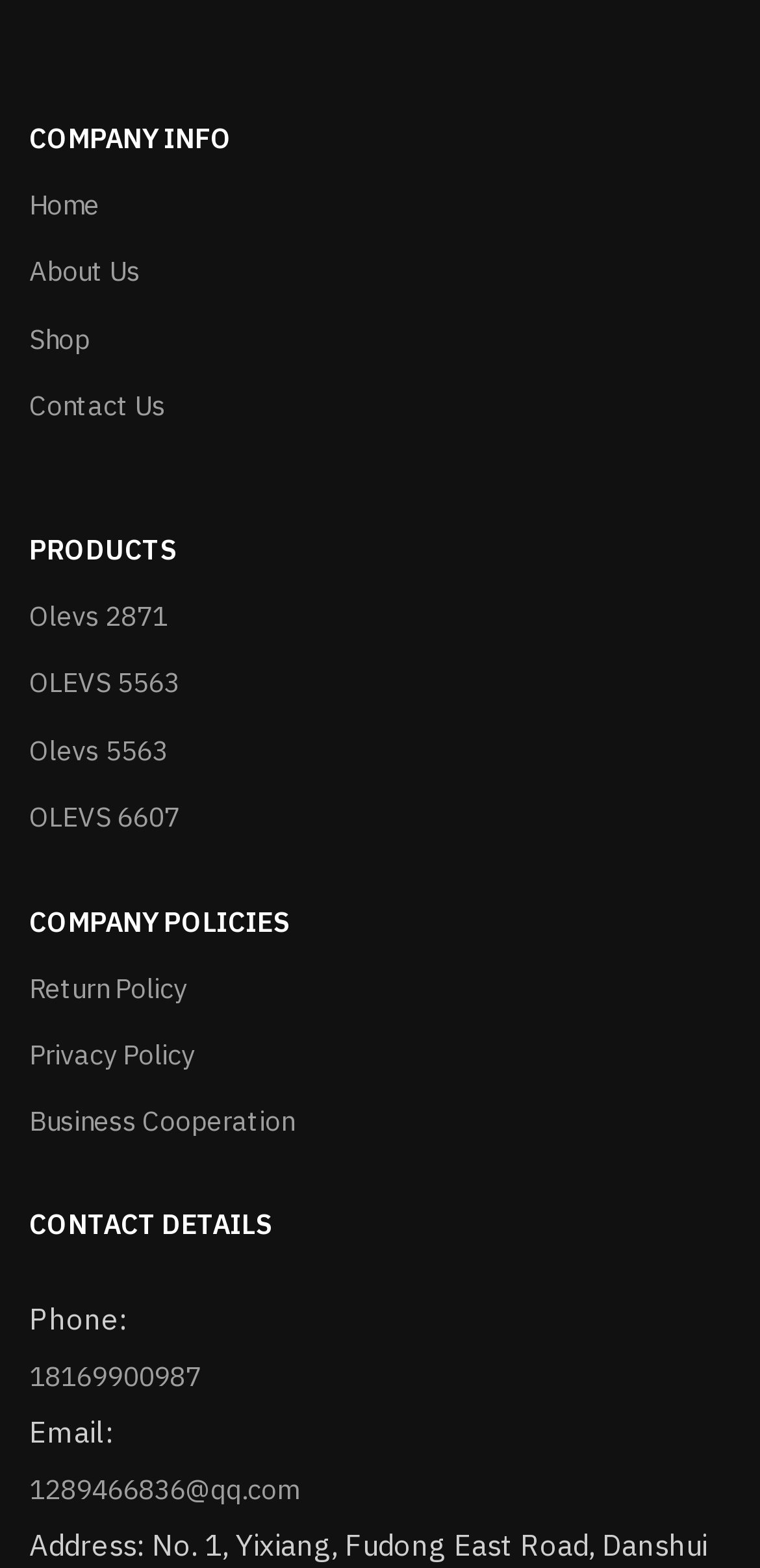Please locate the bounding box coordinates of the element that should be clicked to complete the given instruction: "go to home page".

[0.038, 0.11, 0.962, 0.152]